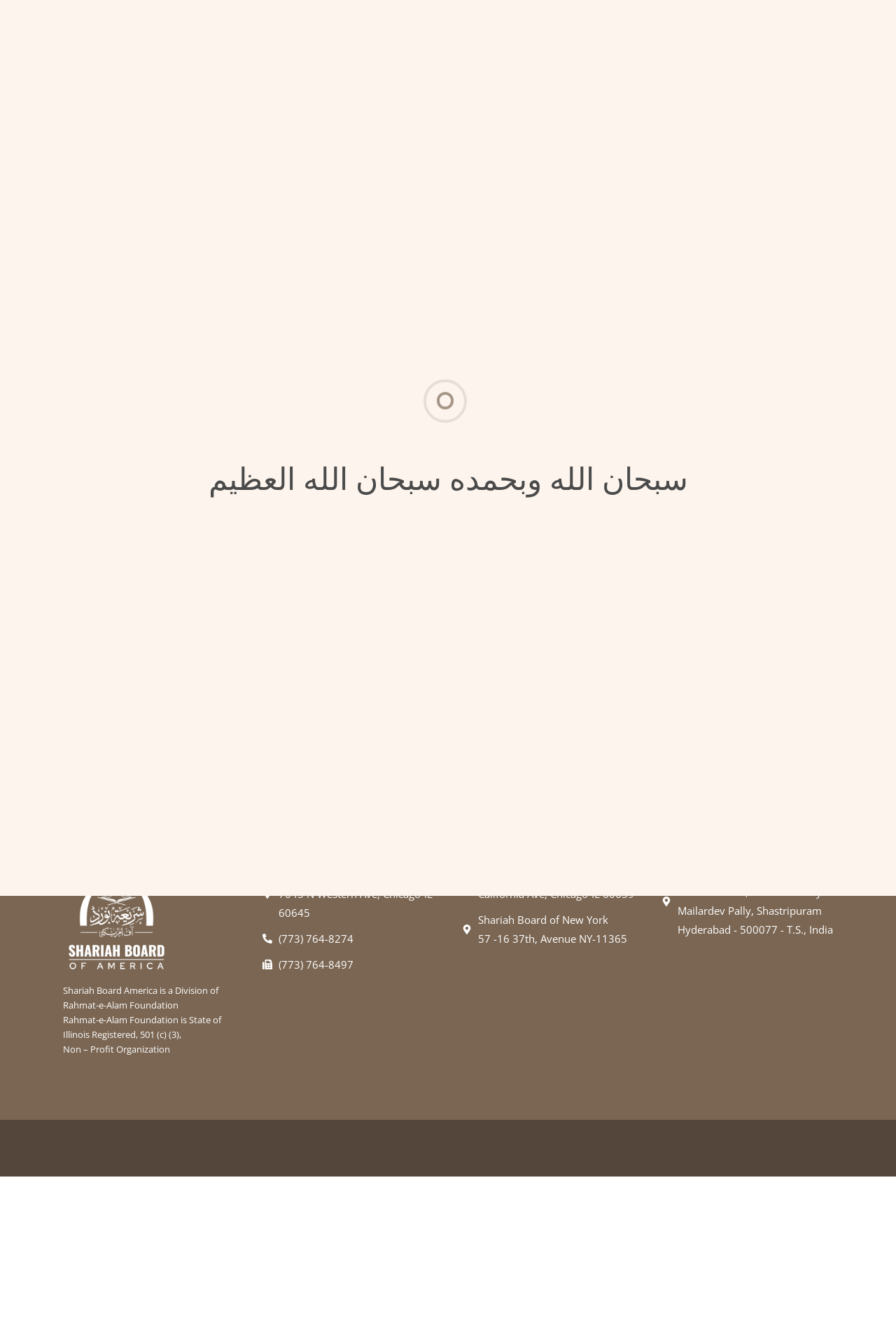What is the address of the Rahmat-e-Alam Foundation headquarters?
Craft a detailed and extensive response to the question.

The address is mentioned in the 'Headquarters' section at the bottom of the page, which provides contact information for the Rahmat-e-Alam Foundation.